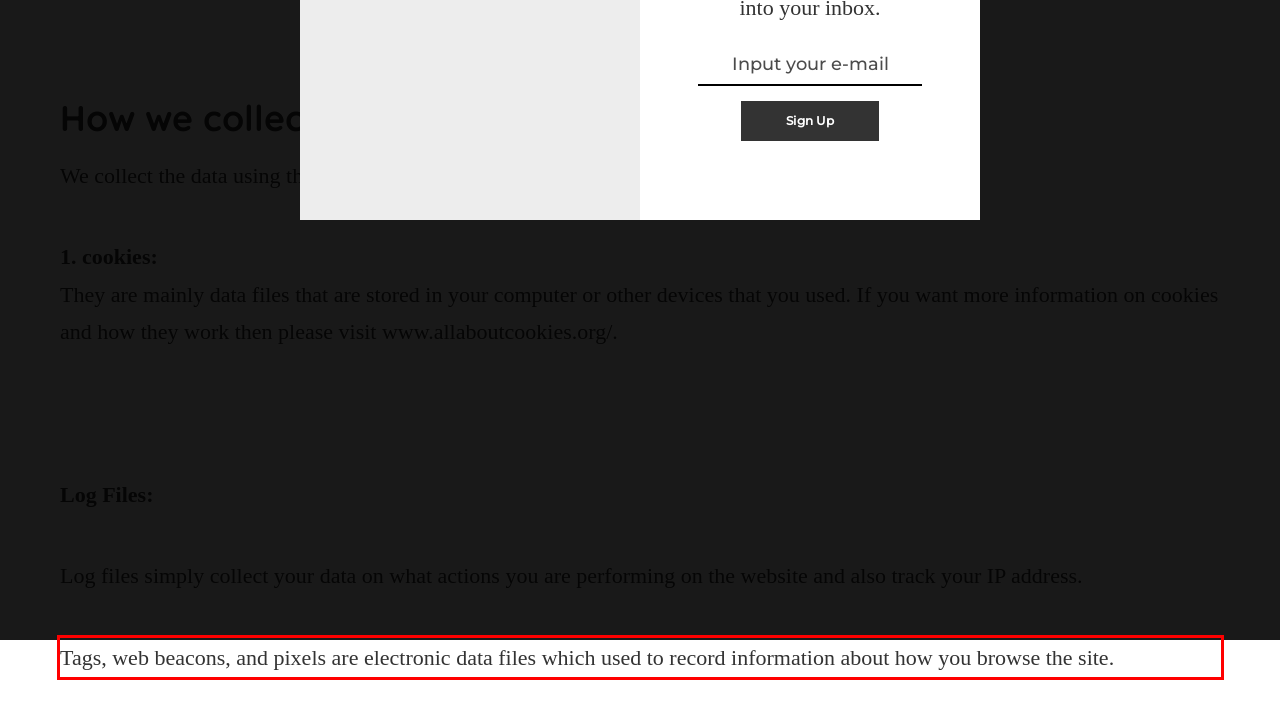Using OCR, extract the text content found within the red bounding box in the given webpage screenshot.

Tags, web beacons, and pixels are electronic data files which used to record information about how you browse the site.